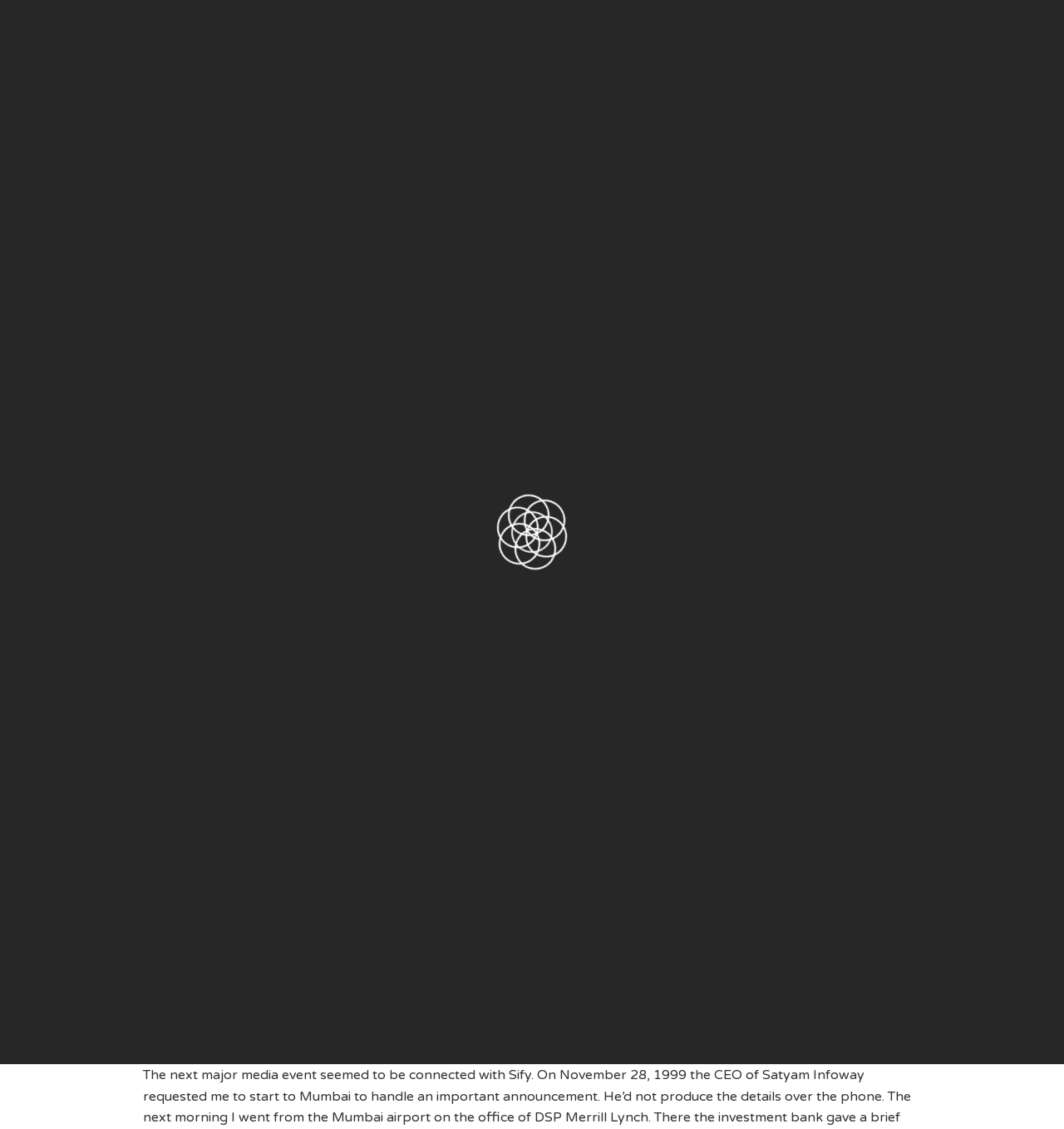What is the main heading of this webpage? Please extract and provide it.

Your Secrets Choosing College Football Games Helmets